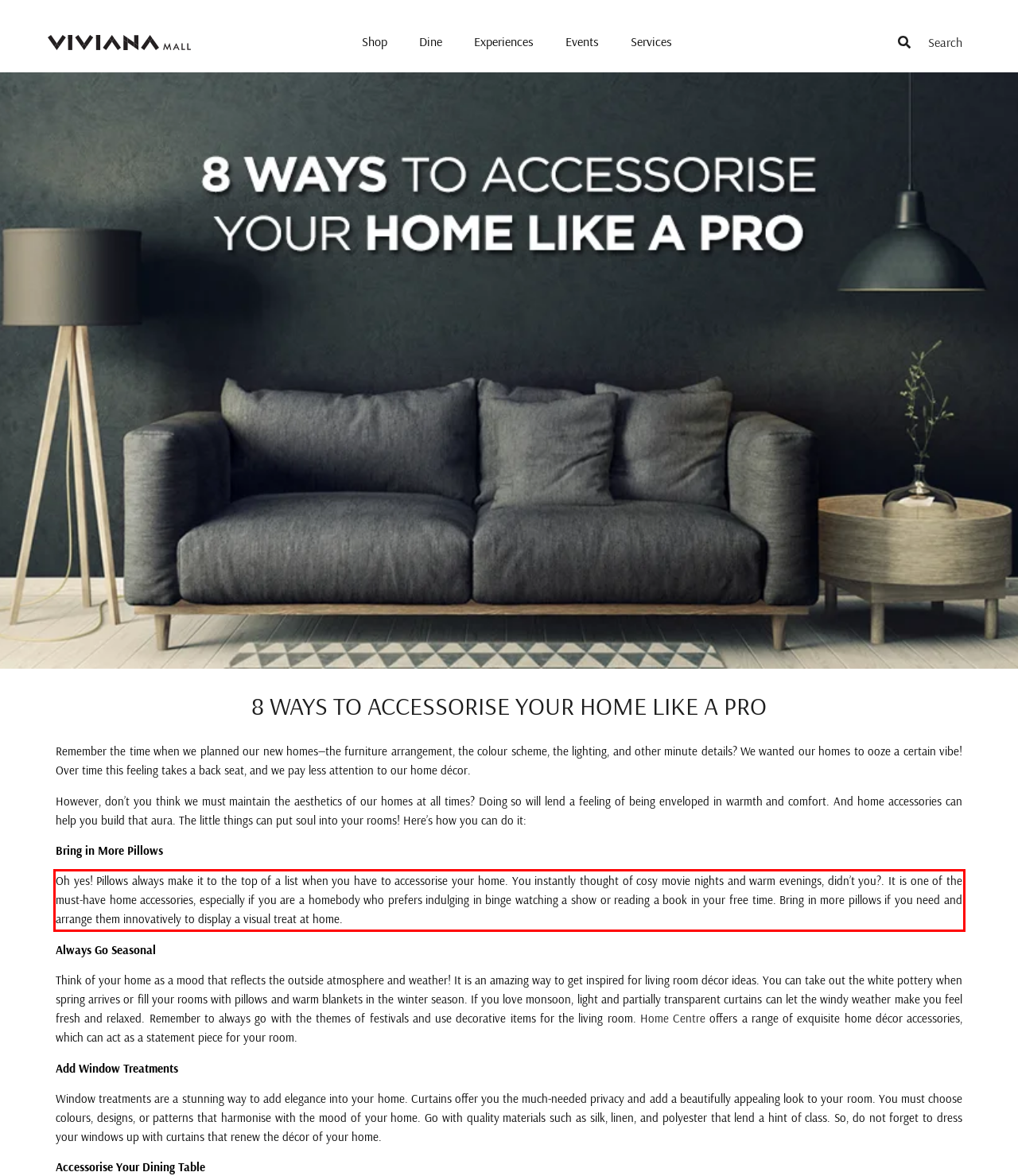From the given screenshot of a webpage, identify the red bounding box and extract the text content within it.

Oh yes! Pillows always make it to the top of a list when you have to accessorise your home. You instantly thought of cosy movie nights and warm evenings, didn’t you?. It is one of the must-have home accessories, especially if you are a homebody who prefers indulging in binge watching a show or reading a book in your free time. Bring in more pillows if you need and arrange them innovatively to display a visual treat at home.